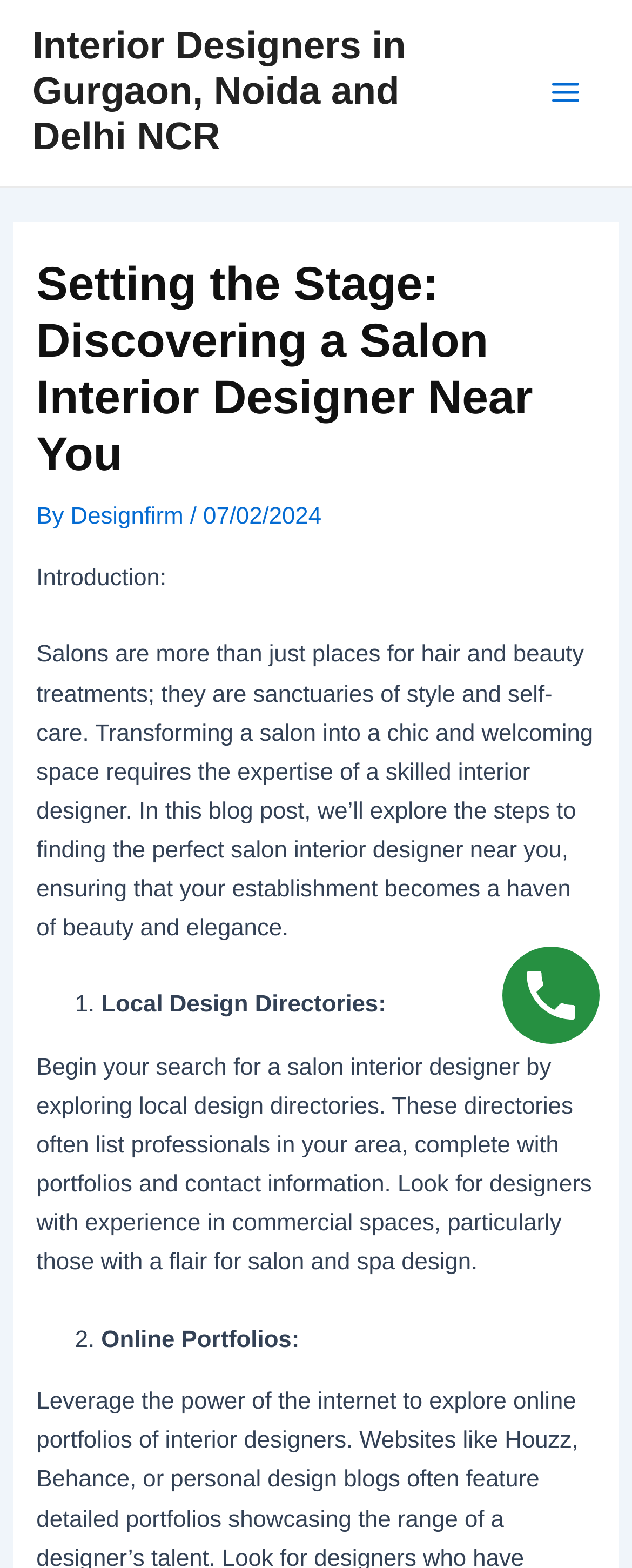Using the information shown in the image, answer the question with as much detail as possible: What type of experience should a salon interior designer have?

According to the blog post, when searching for a salon interior designer, one should look for designers with experience in commercial spaces, particularly those with a flair for salon and spa design.